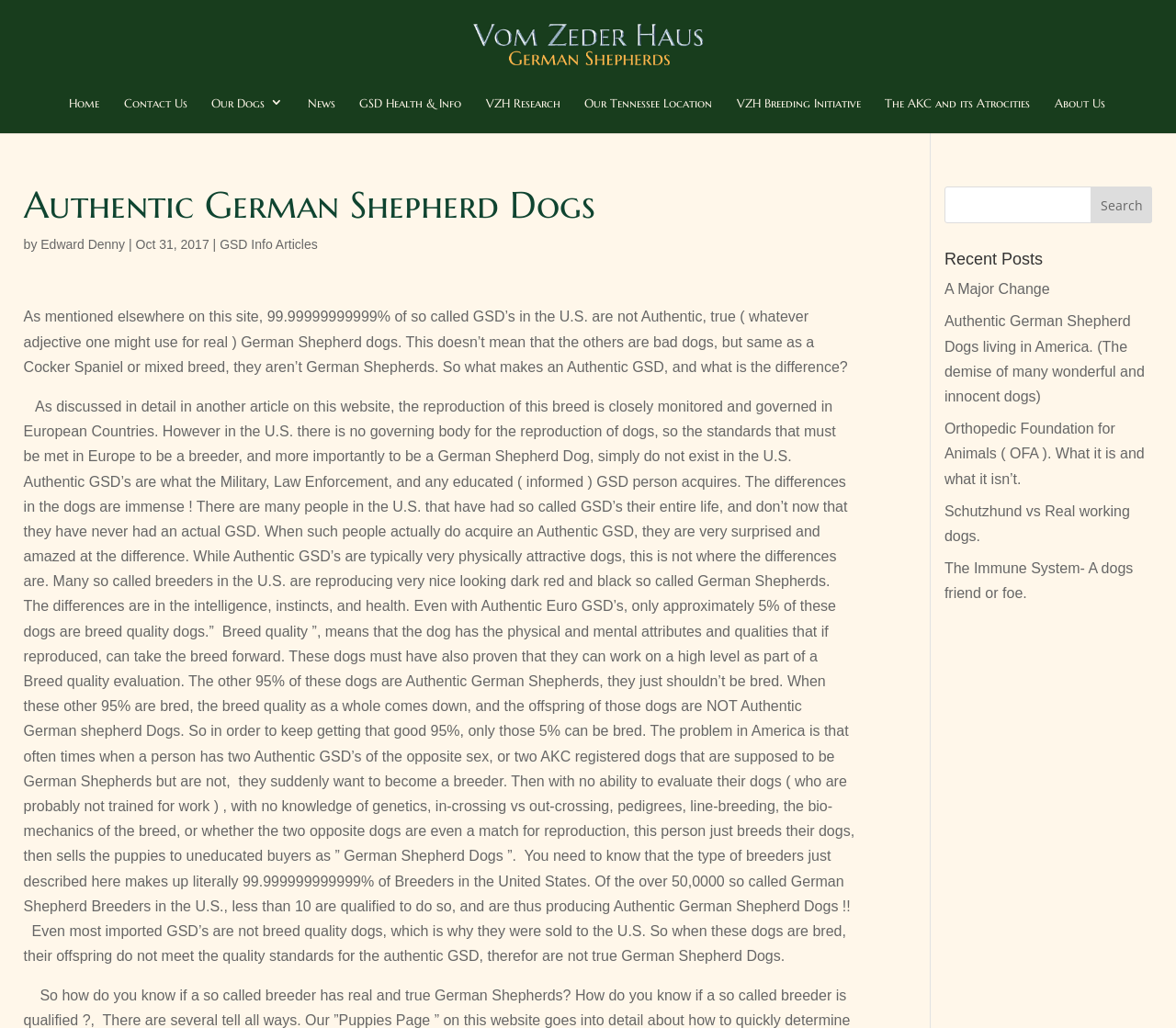Identify the bounding box coordinates of the region that needs to be clicked to carry out this instruction: "Follow 'Wedding Cars 2306'". Provide these coordinates as four float numbers ranging from 0 to 1, i.e., [left, top, right, bottom].

None